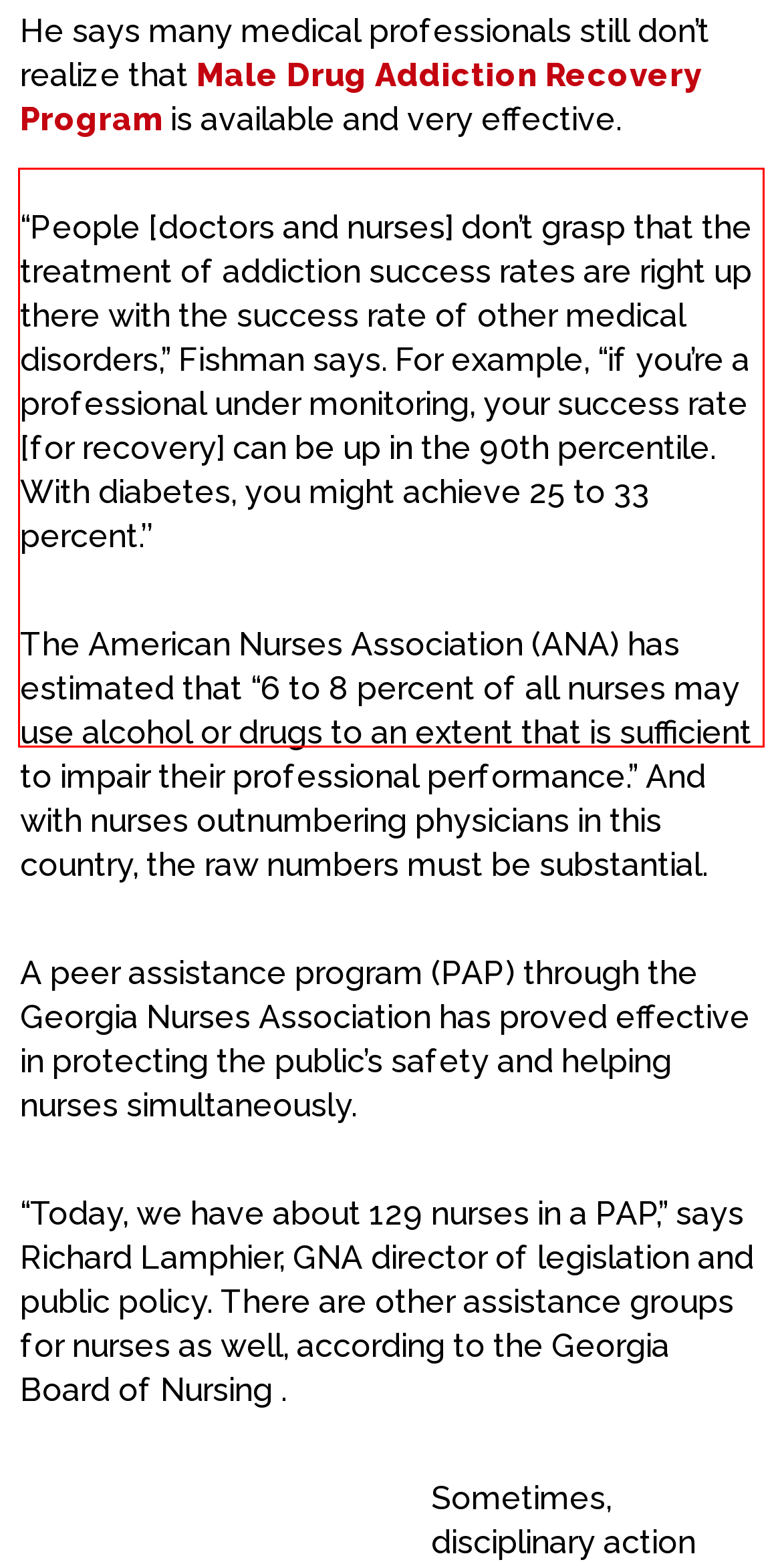Please analyze the screenshot of a webpage and extract the text content within the red bounding box using OCR.

Fishman says he believes that addiction “runs about 10 to 11 percent across the board, whether you’re a physician or executive. The percentage of addiction in the health care field is pretty much right there with the percentage of society in general.”